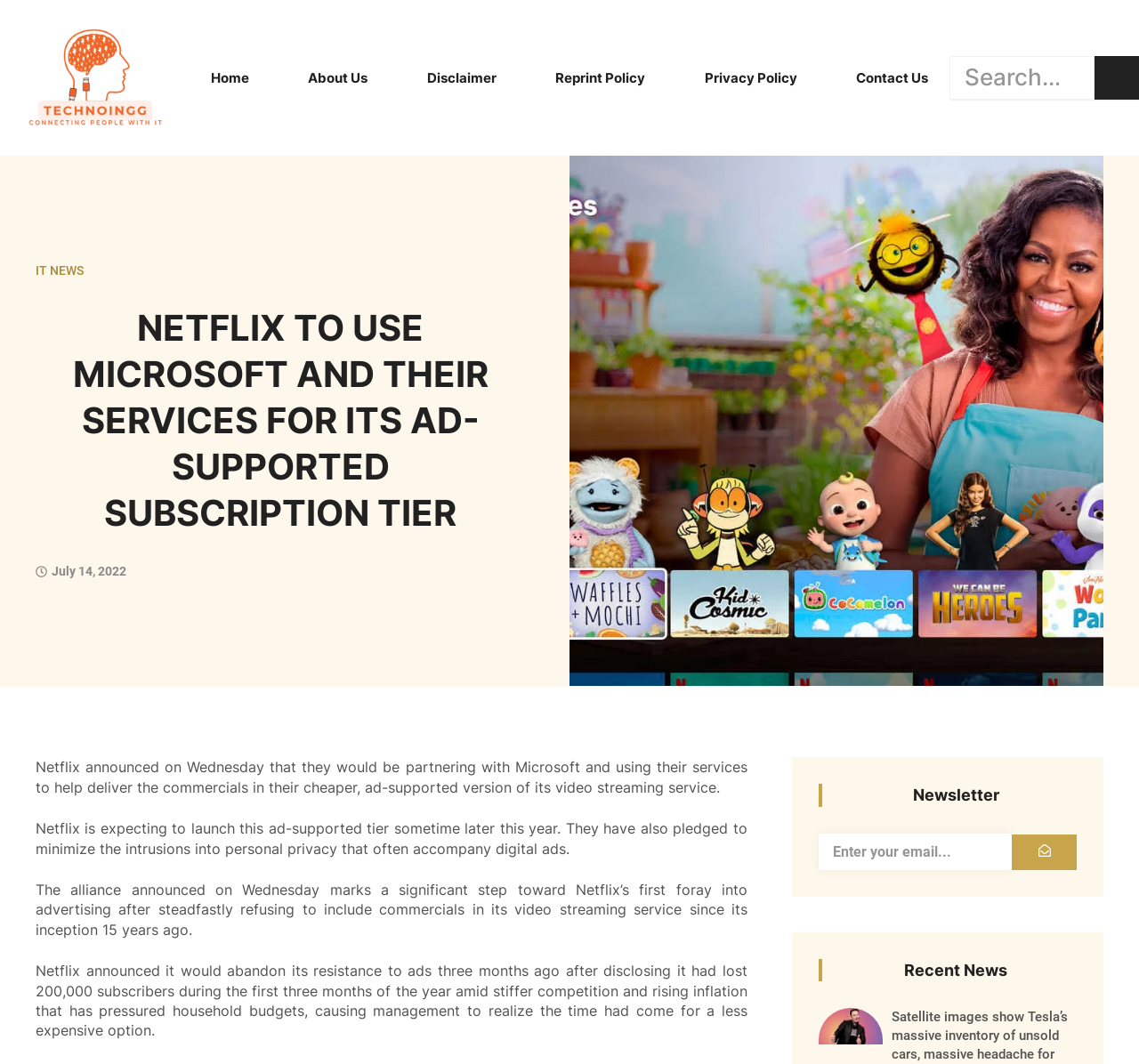Please identify the bounding box coordinates of the element I need to click to follow this instruction: "Go to Home page".

[0.167, 0.054, 0.237, 0.092]